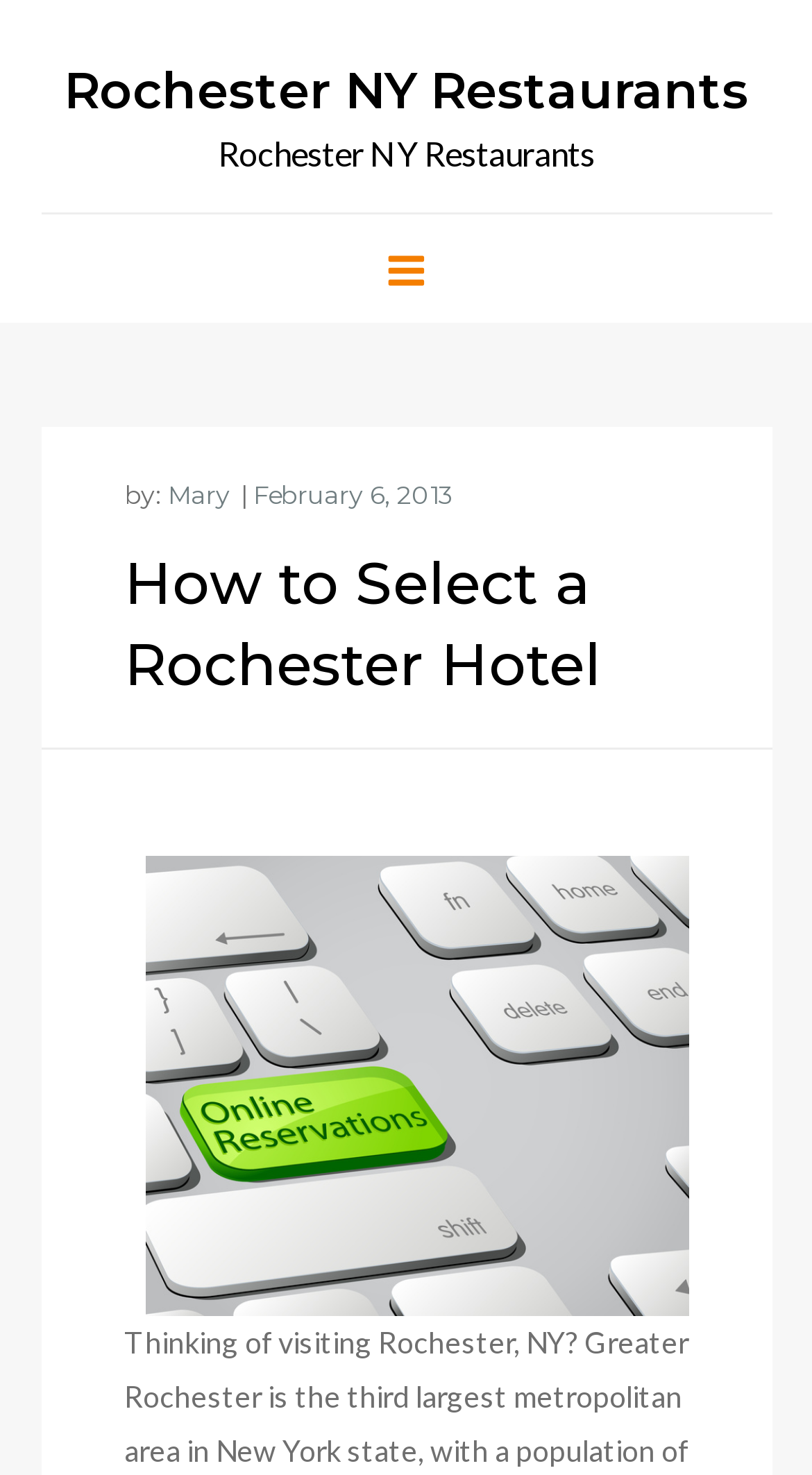Who wrote the article?
Please provide a comprehensive answer based on the visual information in the image.

I found the author's name 'Mary' by looking at the link with the text 'by:' which is usually used to indicate the author of an article.